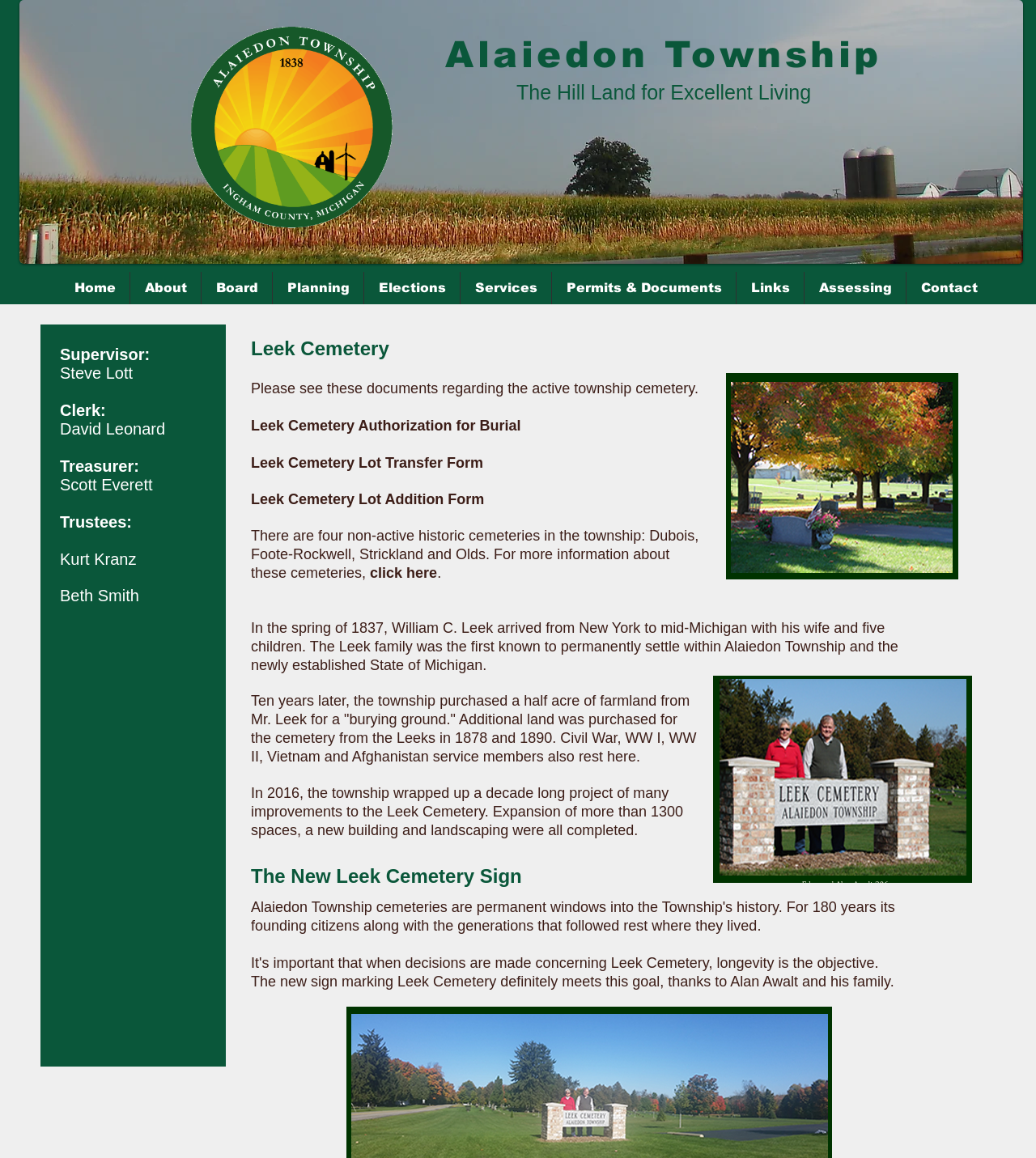Please identify the bounding box coordinates of the clickable area that will fulfill the following instruction: "Click the 'Contact' link". The coordinates should be in the format of four float numbers between 0 and 1, i.e., [left, top, right, bottom].

[0.777, 0.235, 0.874, 0.263]